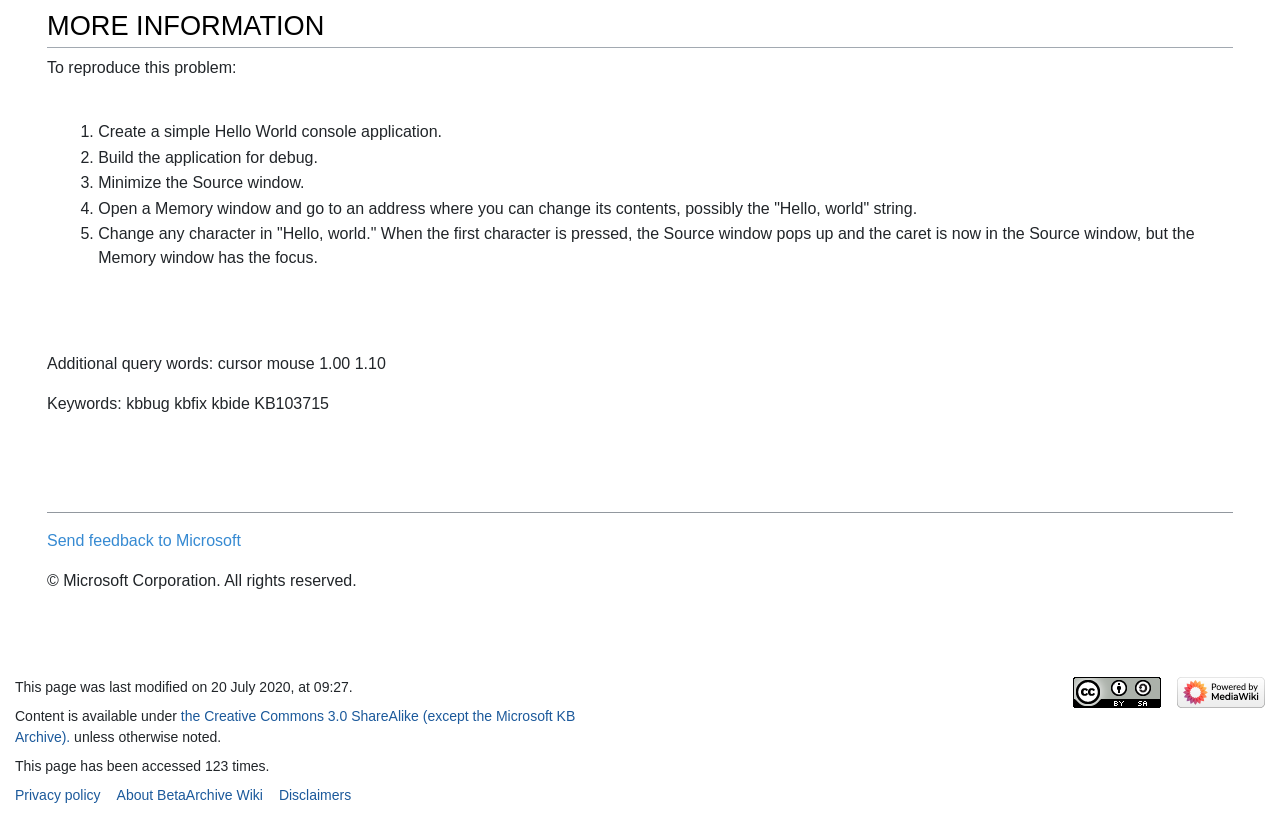Please study the image and answer the question comprehensively:
What is the problem being reproduced?

The problem being reproduced is related to a Hello World console application, as described in the step-by-step instructions provided on the webpage.